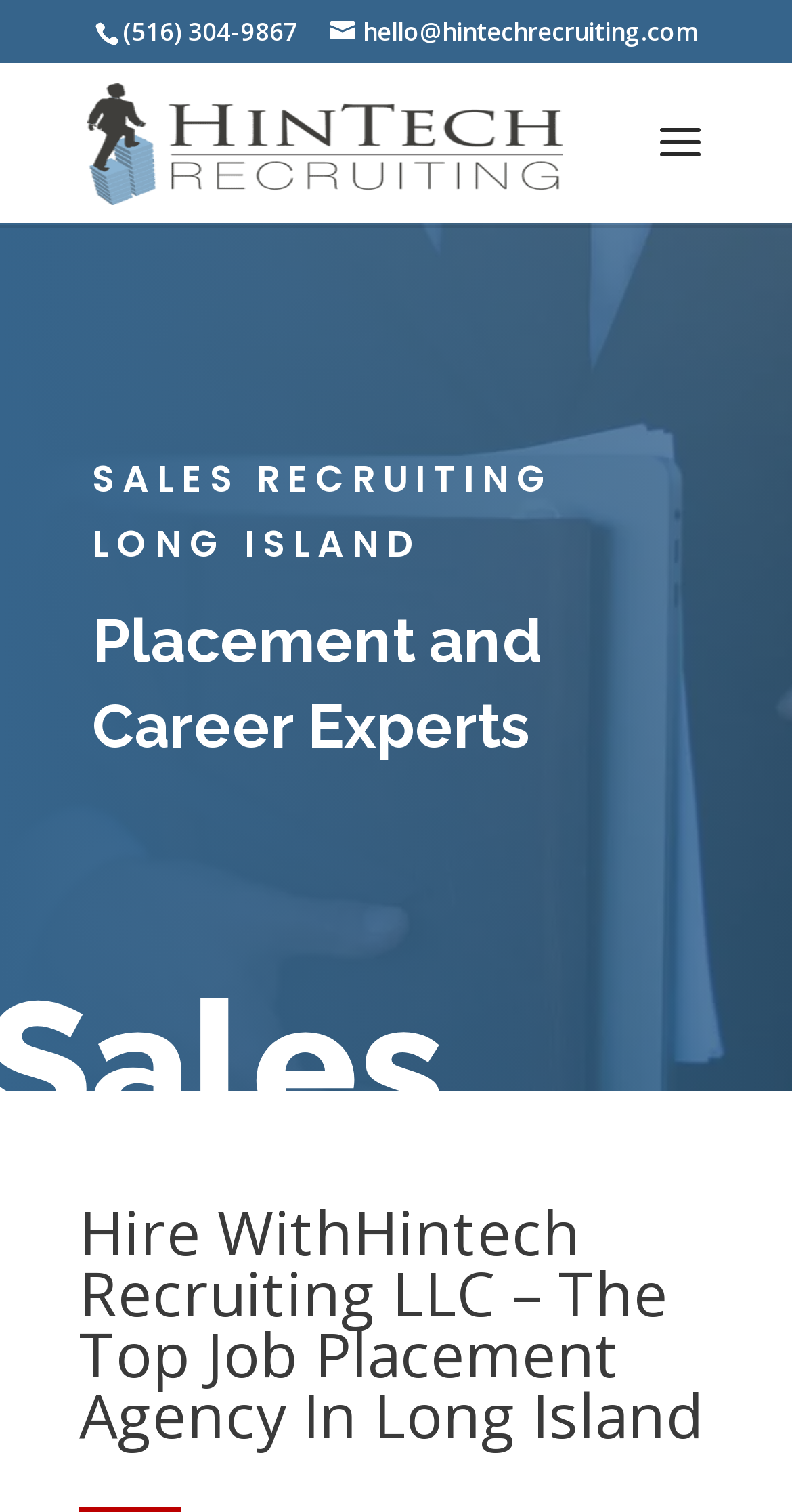What is the expertise of the company?
Please answer the question with as much detail and depth as you can.

I found the expertise of the company by looking at the StaticText element with the text 'Placement and Career Experts' which is located below the company name.